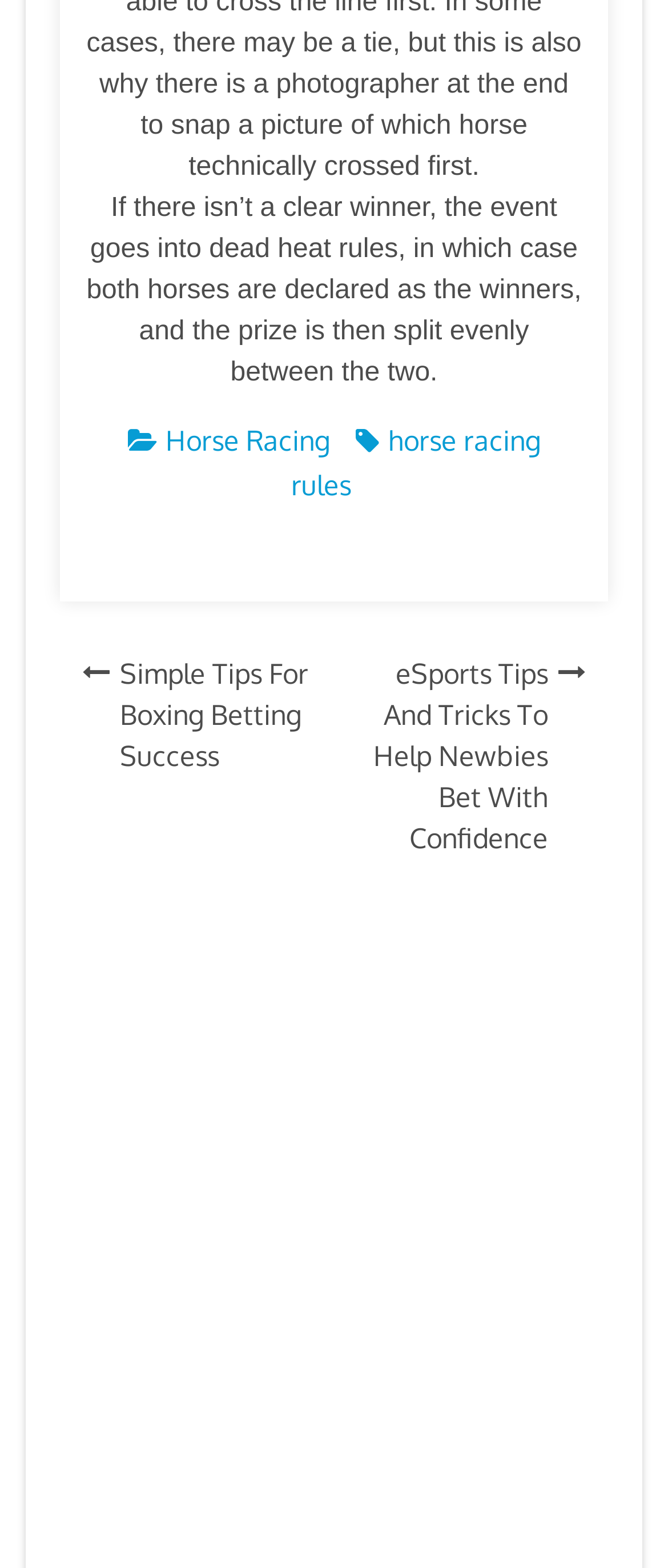By analyzing the image, answer the following question with a detailed response: What is the purpose of the search box?

I examined the search box section of the webpage and found a static text 'Search for:' next to the search box. This implies that the search box is intended for users to search for specific posts on the website.